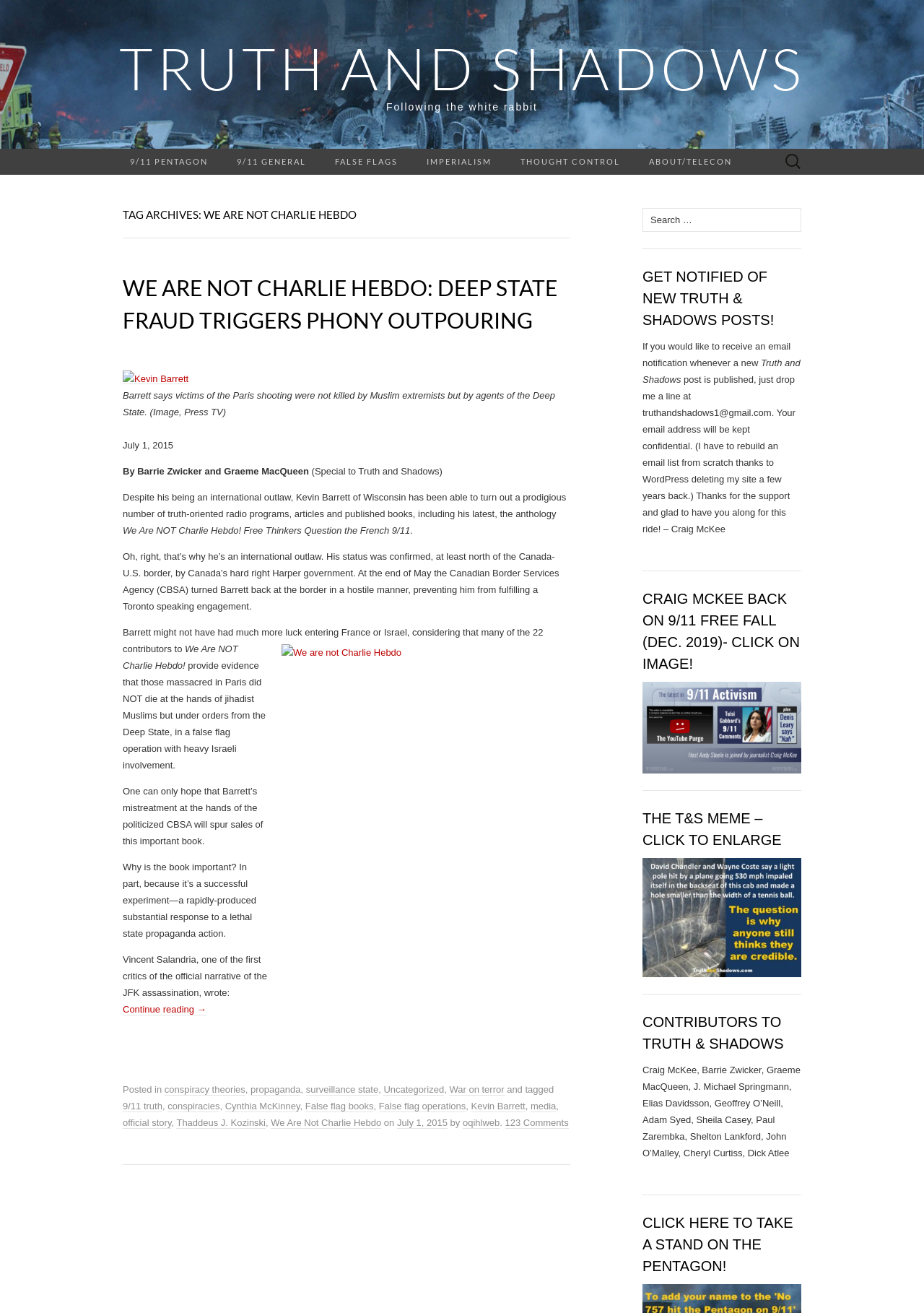Give a full account of the webpage's elements and their arrangement.

The webpage is titled "We Are Not Charlie Hebdo – Truth and Shadows" and features a prominent link to "TRUTH AND SHADOWS" at the top. Below this, there is a static text "Following the white rabbit" and a series of links to various topics, including "9/11 PENTAGON", "FALSE FLAGS", and "THOUGHT CONTROL".

On the left side of the page, there is a main section that contains an article titled "WE ARE NOT CHARLIE HEBDO: DEEP STATE FRAUD TRIGGERS PHONY OUTPOURING". The article features a heading, a link to the article title, and an image of Kevin Barrett. The article text discusses the book "We Are NOT Charlie Hebdo!" and its contributors, who provide evidence that the Paris shooting was a false flag operation.

Below the article, there is a footer section that lists various categories and tags related to the article, including "conspiracy theories", "propaganda", and "War on terror". There are also links to other articles and a search bar.

On the right side of the page, there is a search bar and a section that allows users to receive email notifications of new posts. There are also several headings and links to other articles and resources, including an interview with Craig McKee and a meme related to Truth and Shadows.

Overall, the webpage appears to be a blog or news site that focuses on conspiracy theories and alternative perspectives on current events.